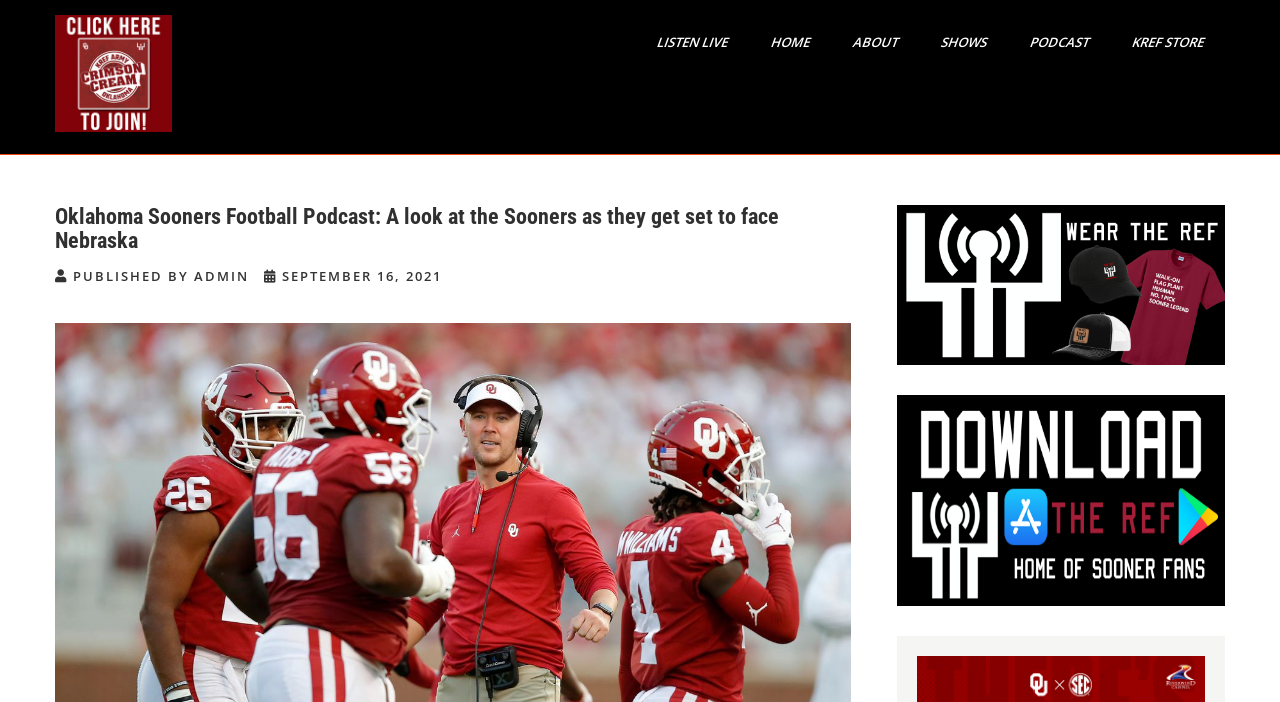What is the purpose of the 'Join Now!' button?
Offer a detailed and full explanation in response to the question.

I found a link with the text 'Join Now!' and a nearby StaticText element with the text 'Click here to join the KREF Army/Crimson & Cream NIL Campaign.' This suggests that the 'Join Now!' button is intended to allow users to join this campaign.